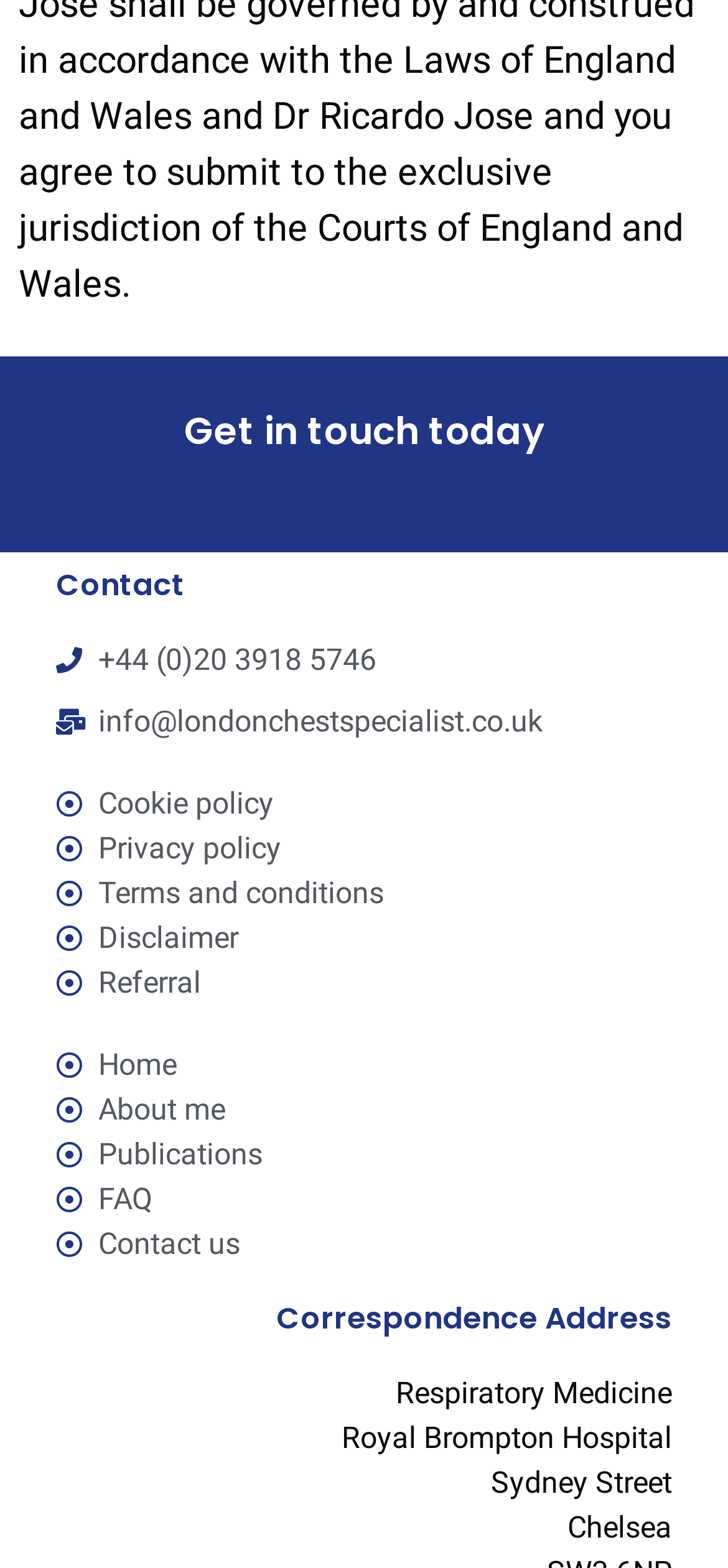What is the email address to contact?
Use the information from the image to give a detailed answer to the question.

I found the email address by looking at the link element that contains the email address, which is 'info@londonchestspecialist.co.uk'. This element is located below the phone number.